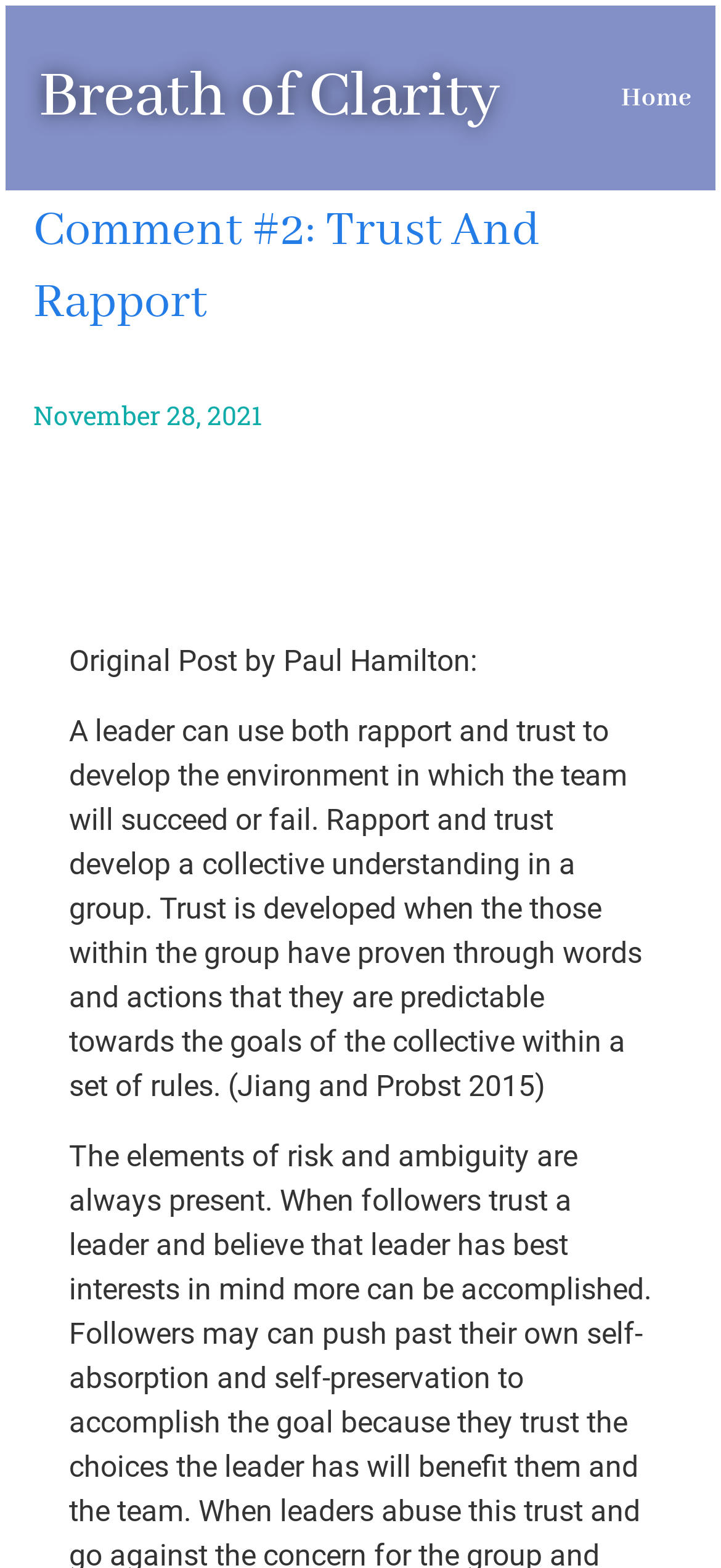Give a detailed account of the webpage.

The webpage appears to be a blog post or article discussing the topic of leadership, specifically the importance of rapport and trust in team development. At the top of the page, there is a header section with a heading that reads "Breath of Clarity" and a link to the same title. To the right of this heading is a link labeled "Home". 

Below the header section, there is a larger heading that reads "Comment #2: Trust And Rapport". Directly below this heading is a timestamp indicating that the post was made on November 28, 2021. 

The main content of the page is a block of text that starts with the phrase "Original Post by Paul Hamilton:" and continues to discuss the role of rapport and trust in leadership, citing a source from Jiang and Probst in 2015. This text block takes up a significant portion of the page, spanning from the middle to the bottom.